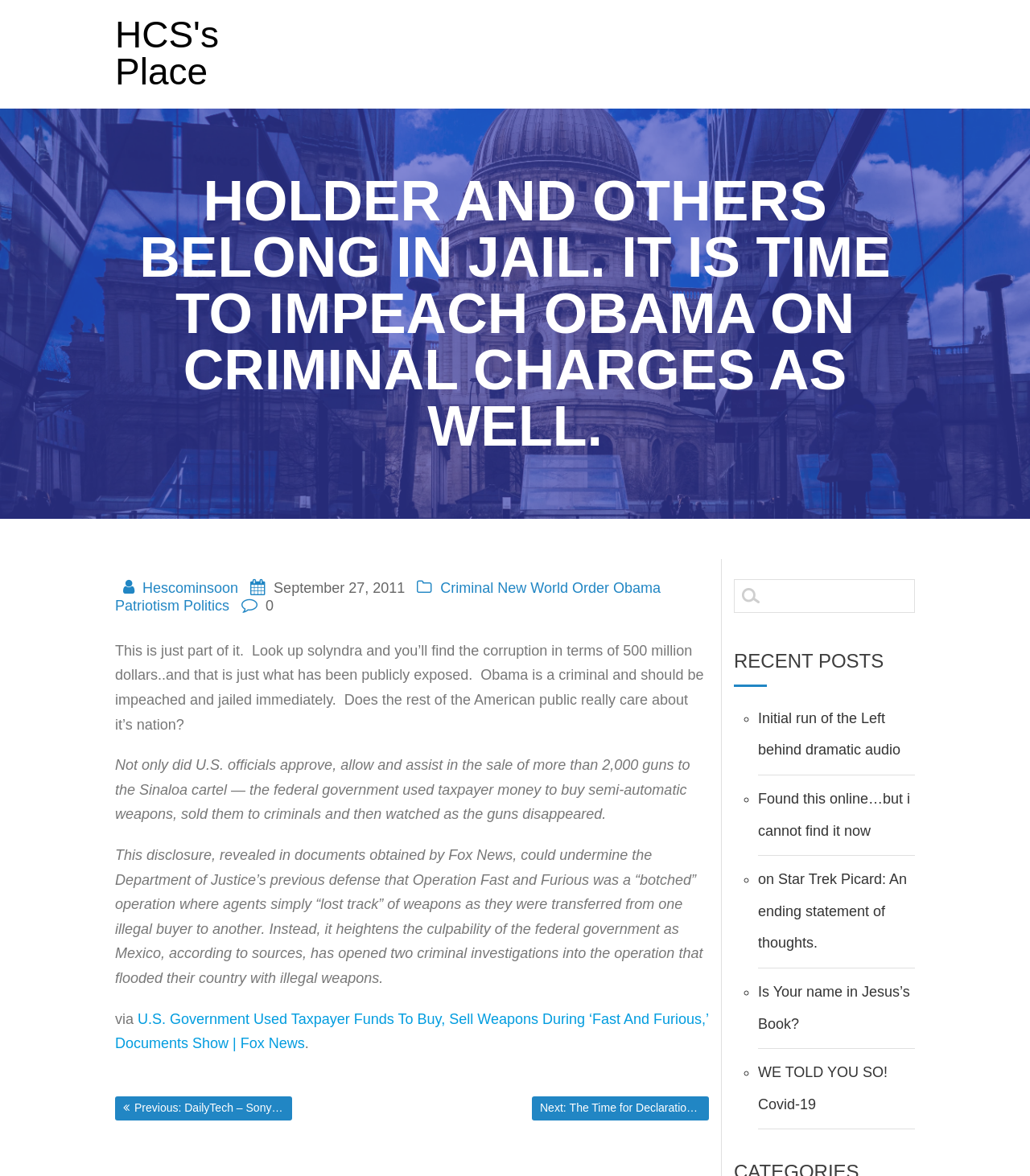Locate the bounding box of the user interface element based on this description: "WE TOLD YOU SO! Covid-19".

[0.736, 0.905, 0.862, 0.946]